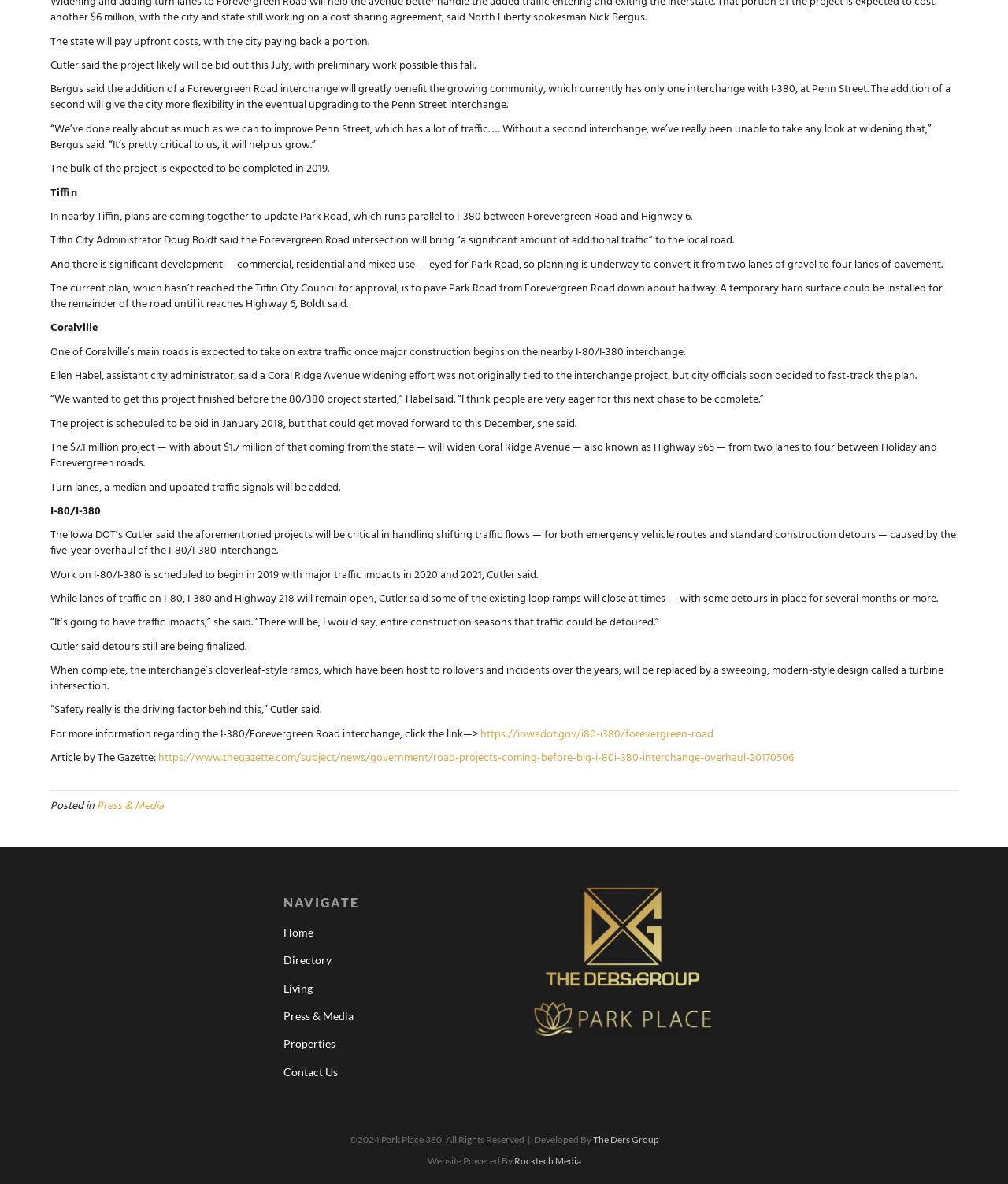Locate the bounding box coordinates of the area to click to fulfill this instruction: "Go to the Home page". The bounding box should be presented as four float numbers between 0 and 1, in the order [left, top, right, bottom].

[0.281, 0.776, 0.484, 0.799]